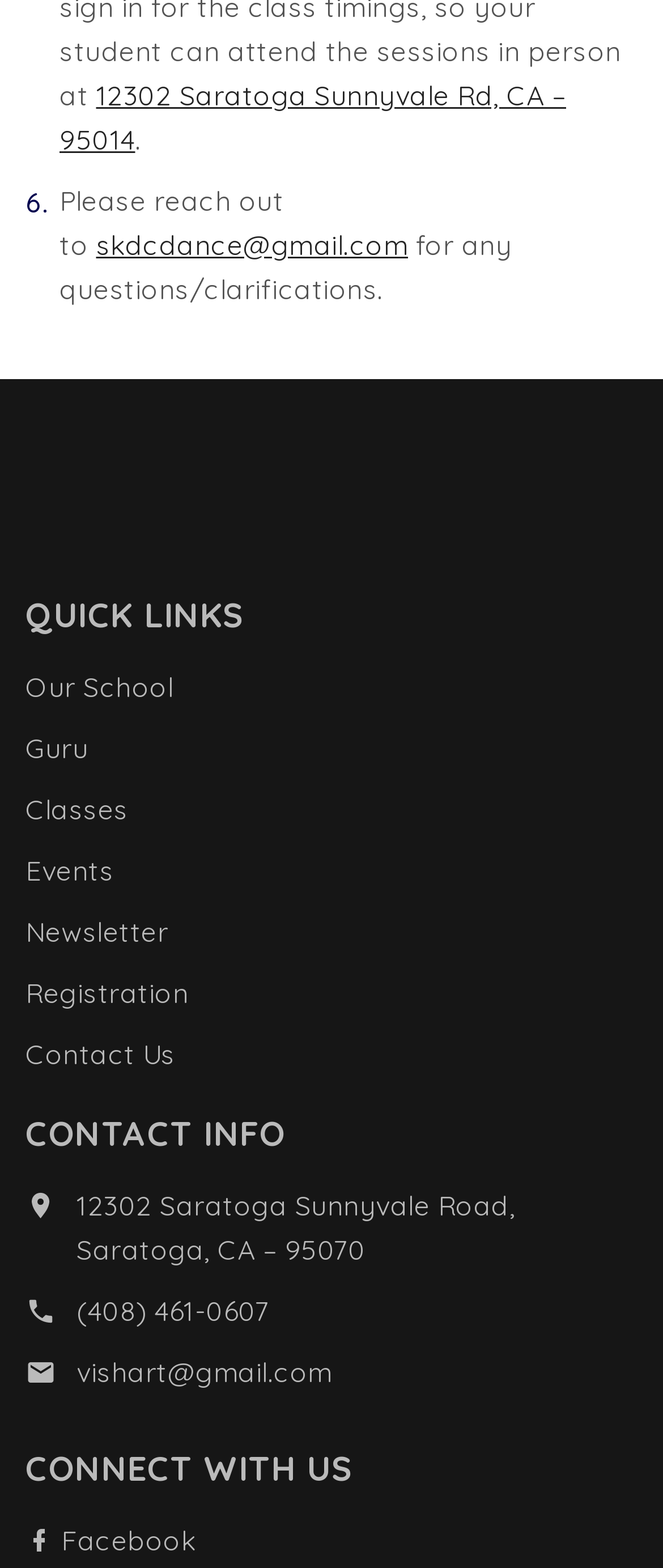What is the address of the school?
Please respond to the question with as much detail as possible.

I found the address by looking at the top of the webpage, where it is displayed as a link. It is also repeated in the CONTACT INFO section.